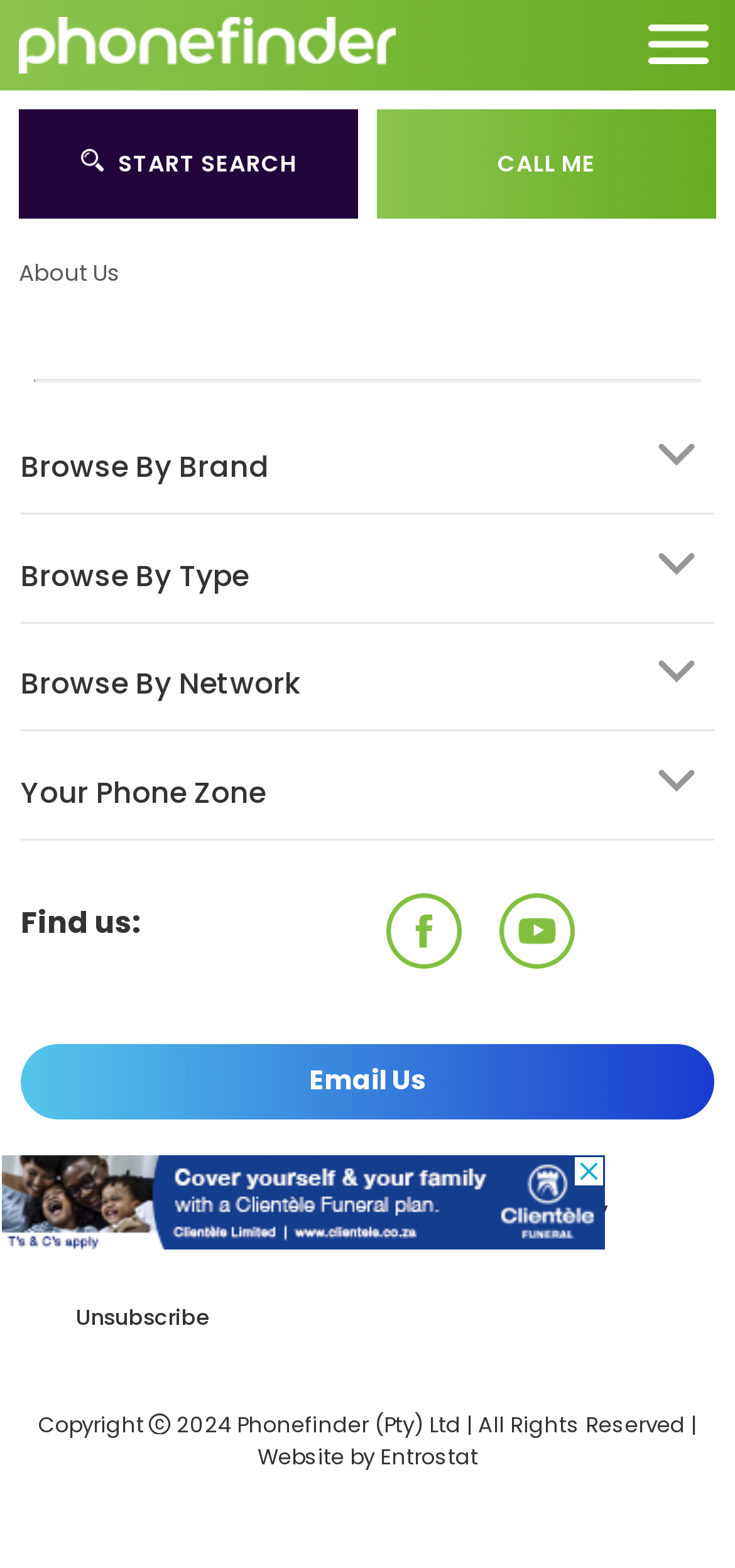Find the bounding box coordinates for the area that should be clicked to accomplish the instruction: "Find us on social media".

[0.526, 0.58, 0.628, 0.604]